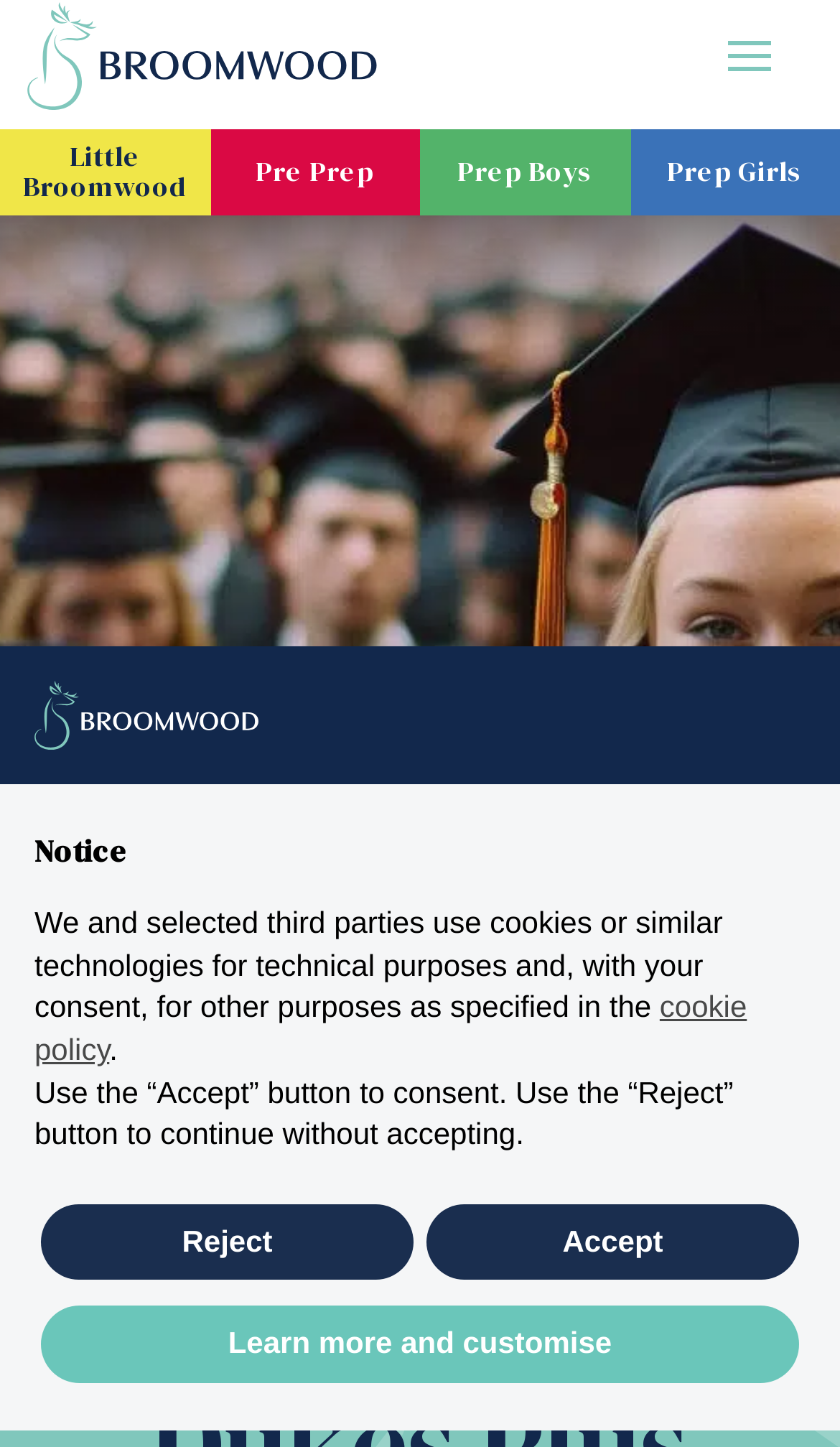Refer to the element description Accept and identify the corresponding bounding box in the screenshot. Format the coordinates as (top-left x, top-left y, bottom-right x, bottom-right y) with values in the range of 0 to 1.

[0.508, 0.832, 0.951, 0.885]